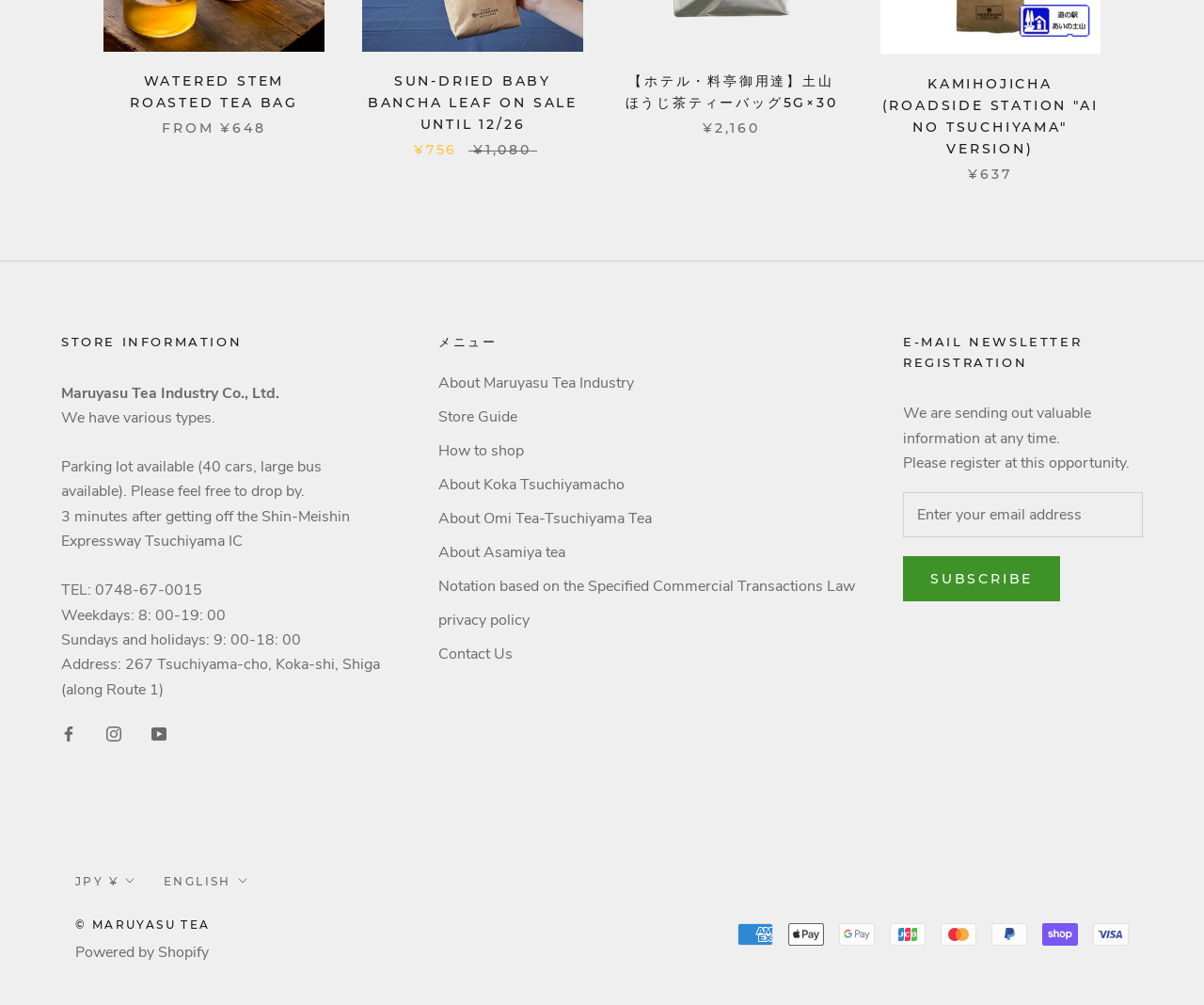Pinpoint the bounding box coordinates of the clickable element needed to complete the instruction: "View the 'Shopping Cart'". The coordinates should be provided as four float numbers between 0 and 1: [left, top, right, bottom].

None